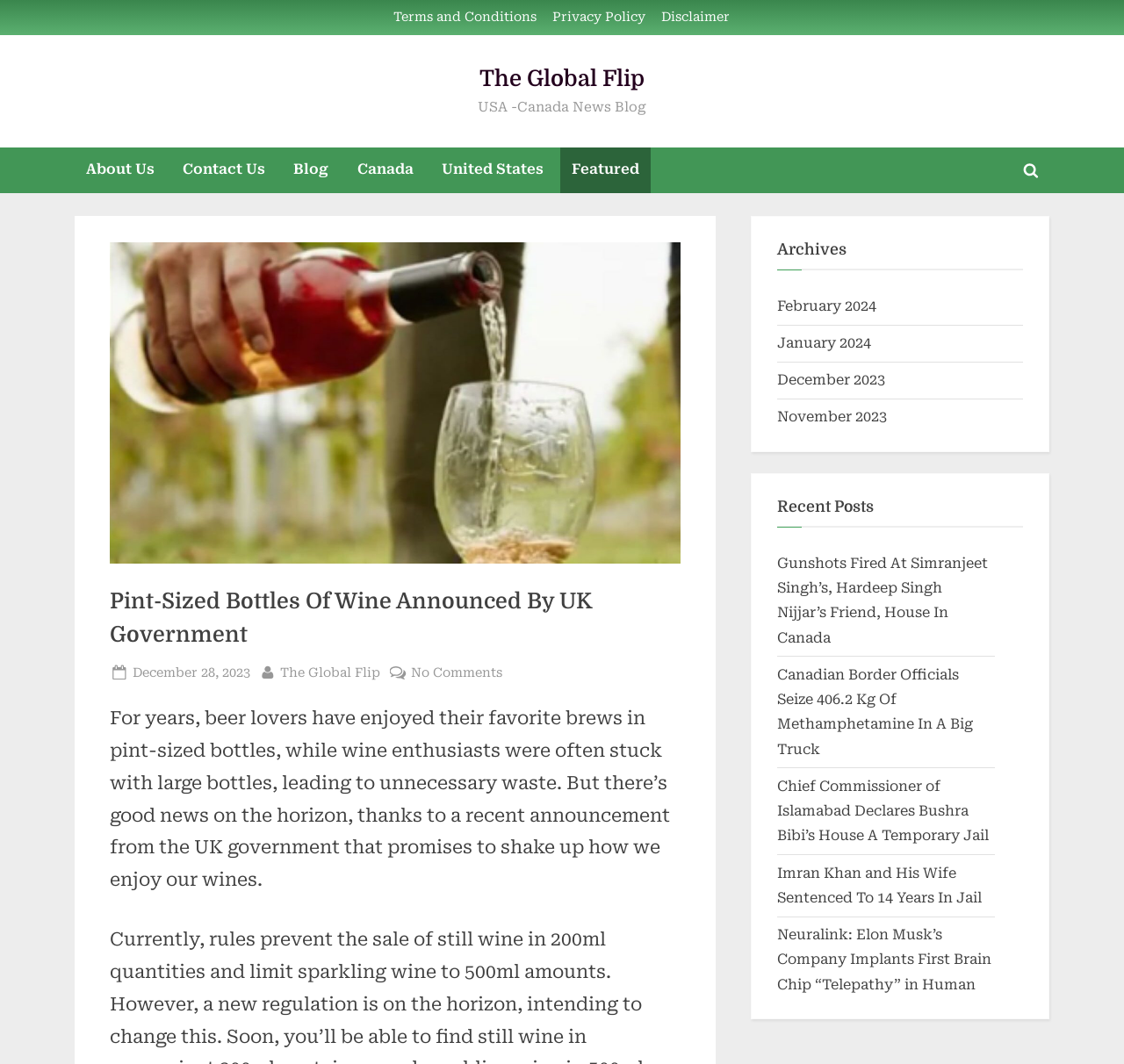Find the bounding box coordinates of the element to click in order to complete the given instruction: "Check the recent post about Gunshots Fired At Simranjeet Singh’s."

[0.691, 0.521, 0.879, 0.607]